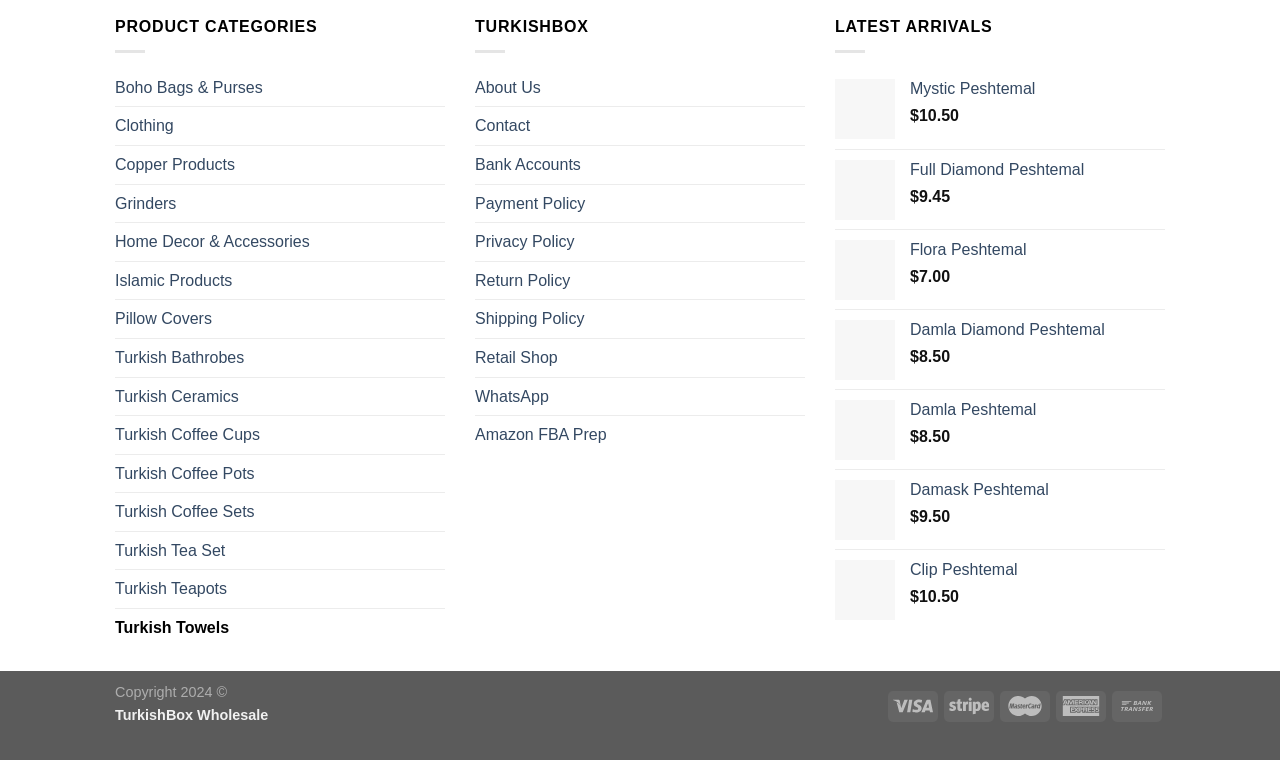What is the copyright year of the website?
Provide a detailed answer to the question, using the image to inform your response.

The copyright year of the website is indicated by the static text 'Copyright 2024 ©' at the bottom of the page.